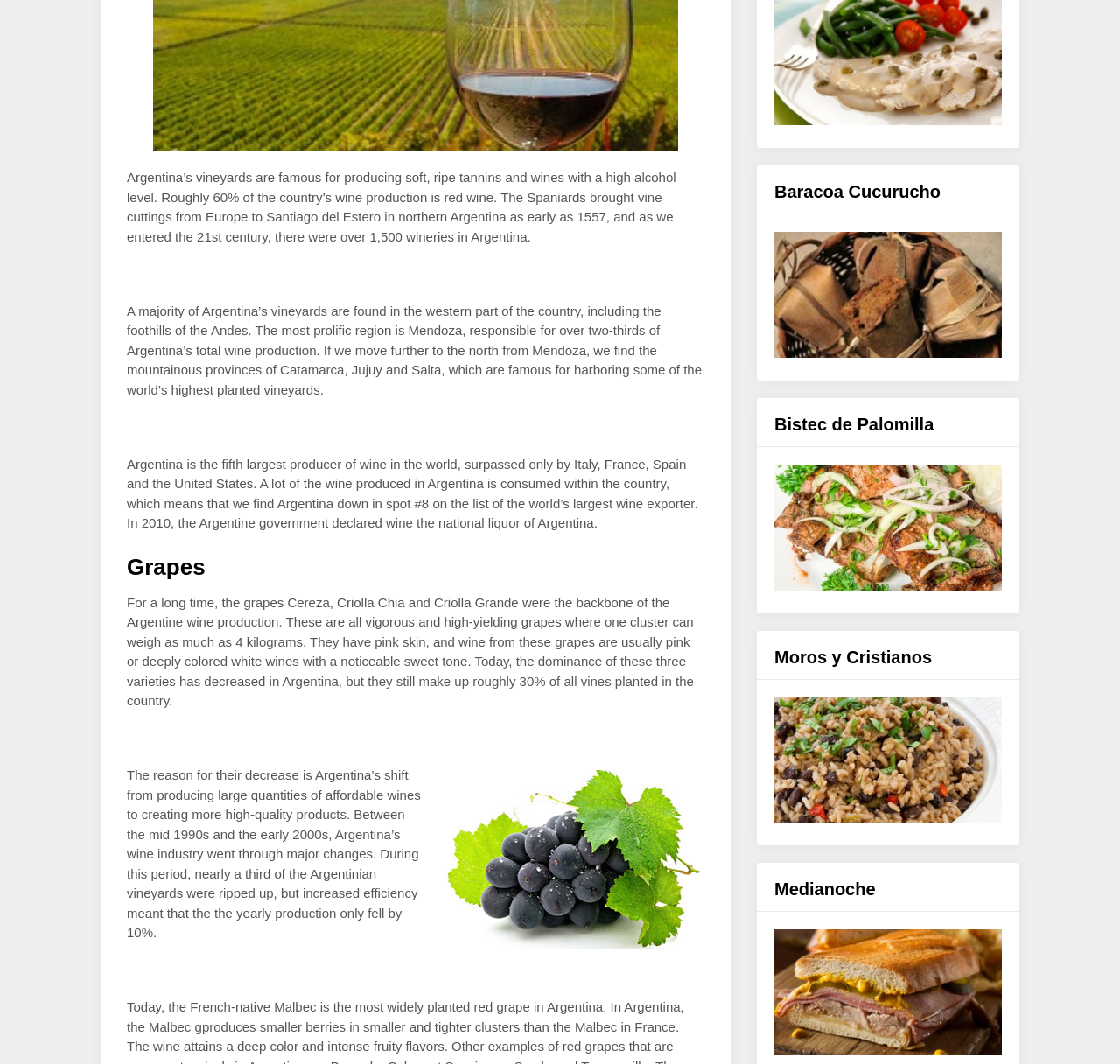Find the bounding box of the UI element described as follows: "title="Baracoa Cucurucho"".

[0.691, 0.325, 0.895, 0.339]